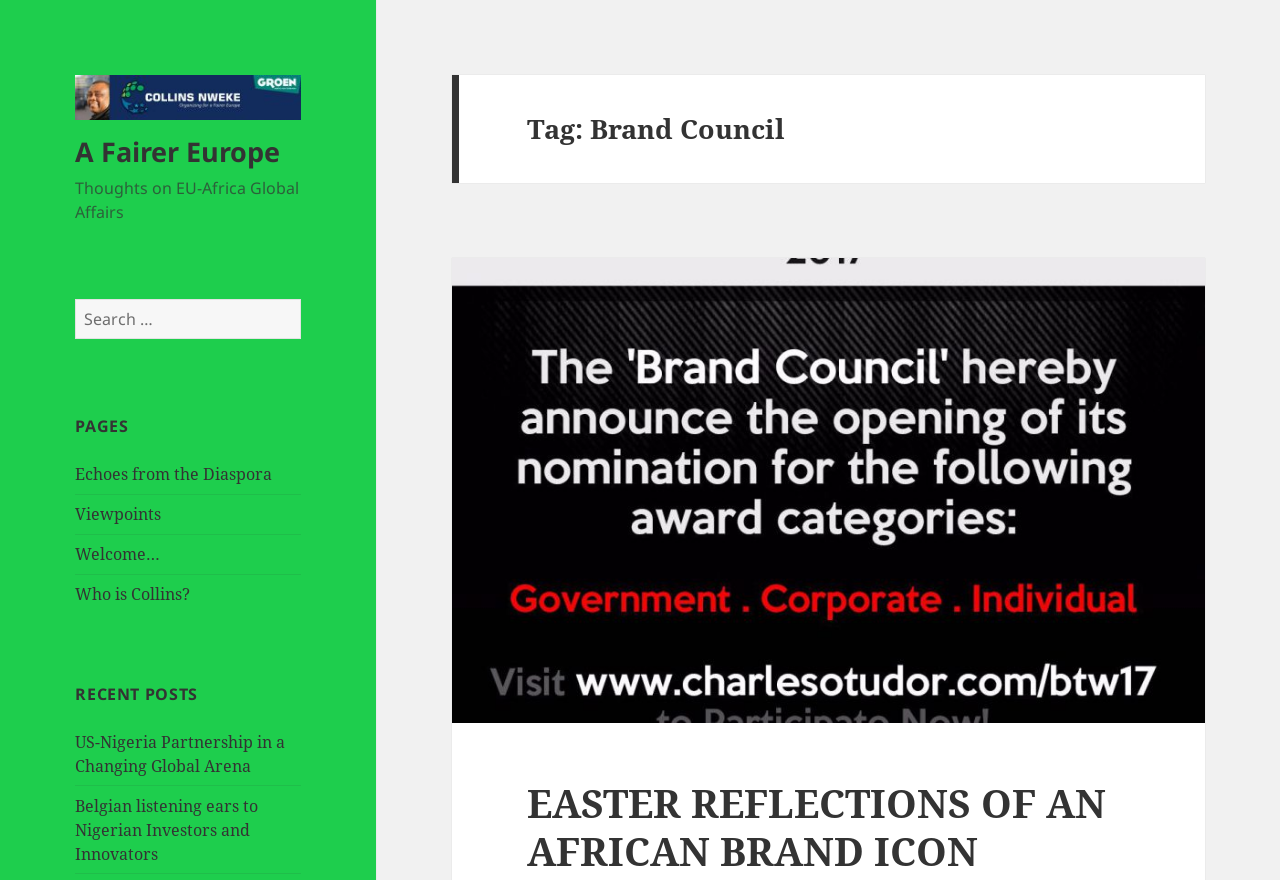Kindly determine the bounding box coordinates for the area that needs to be clicked to execute this instruction: "Search for something".

[0.059, 0.34, 0.235, 0.385]